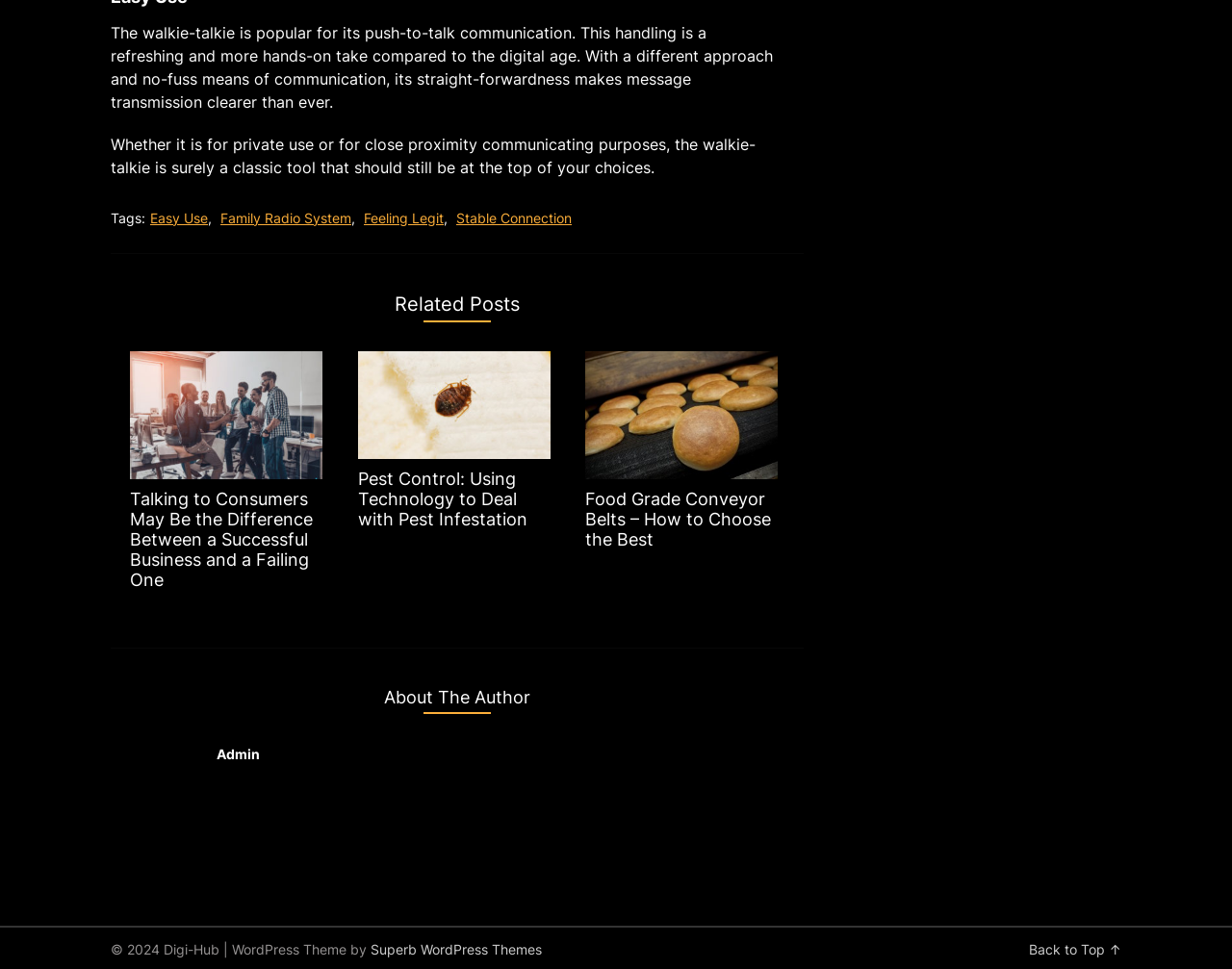Determine the bounding box coordinates of the region I should click to achieve the following instruction: "Click on the 'Easy Use' tag". Ensure the bounding box coordinates are four float numbers between 0 and 1, i.e., [left, top, right, bottom].

[0.122, 0.216, 0.169, 0.233]